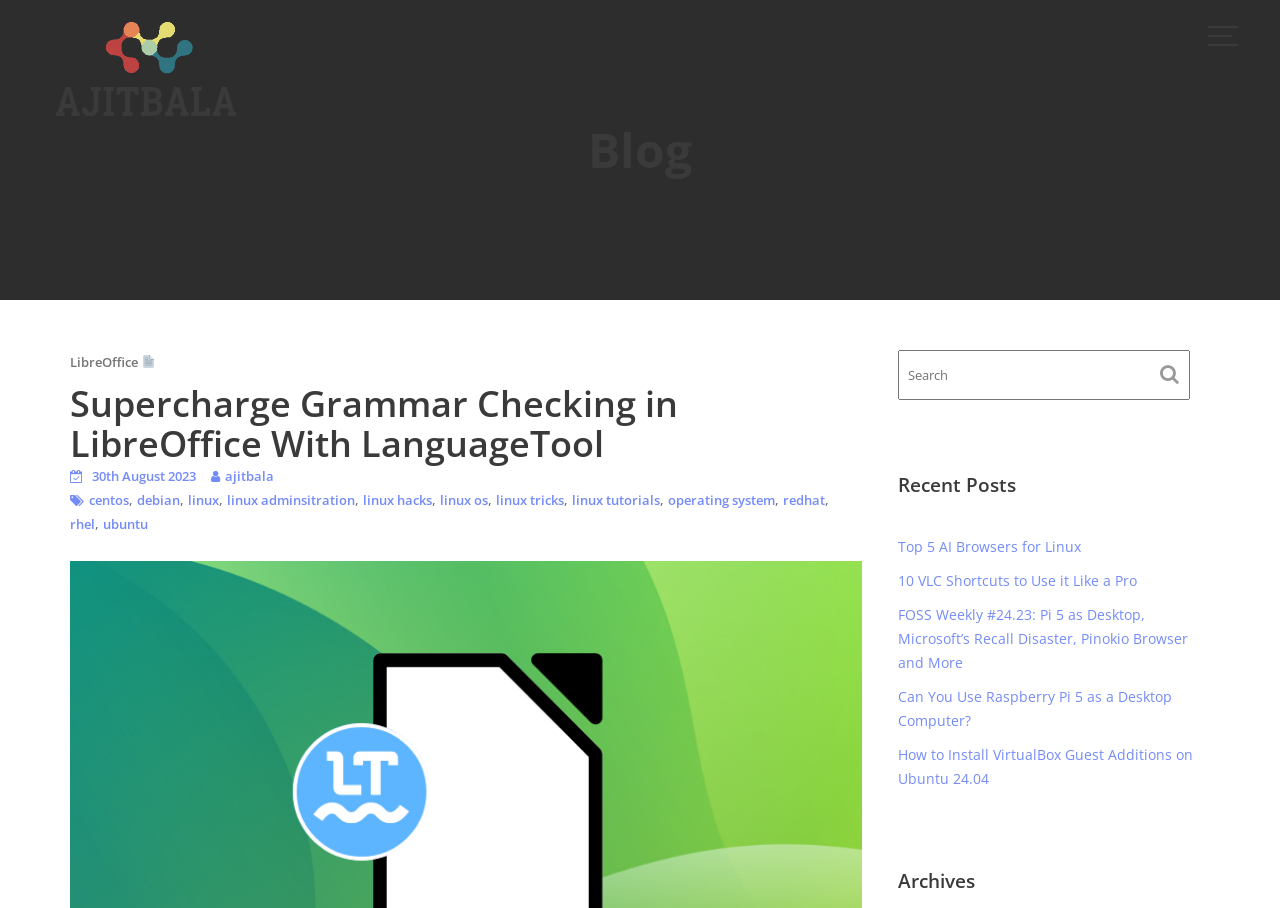Provide your answer in one word or a succinct phrase for the question: 
What is the title of the recent post?

Top 5 AI Browsers for Linux